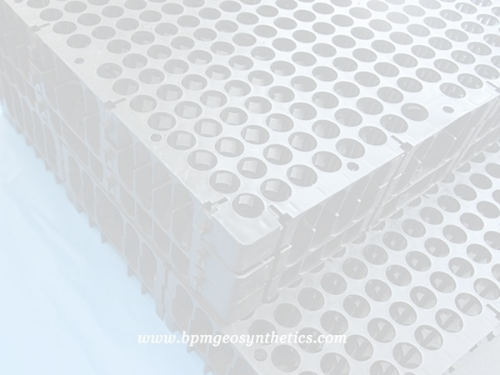Generate an elaborate caption for the given image.

This image showcases a close-up view of BPM Drainage Cells, highlighting their unique design and structure. The drainage cells are lightweight, three-dimensional geocomposite units, featuring a flat back that allows for efficient placement against underground structures. Their design includes a series of circular voids that facilitate the flow of moisture while preventing soil infiltration, making them ideal for subsurface water management. This specific product is noted for its ease of use and cost-effectiveness compared to traditional drainage solutions. The image serves to illustrate the innovative engineering behind BPM's drainage solutions, which are suitable for a variety of applications, including garden drainage, landscaping, and building protection.